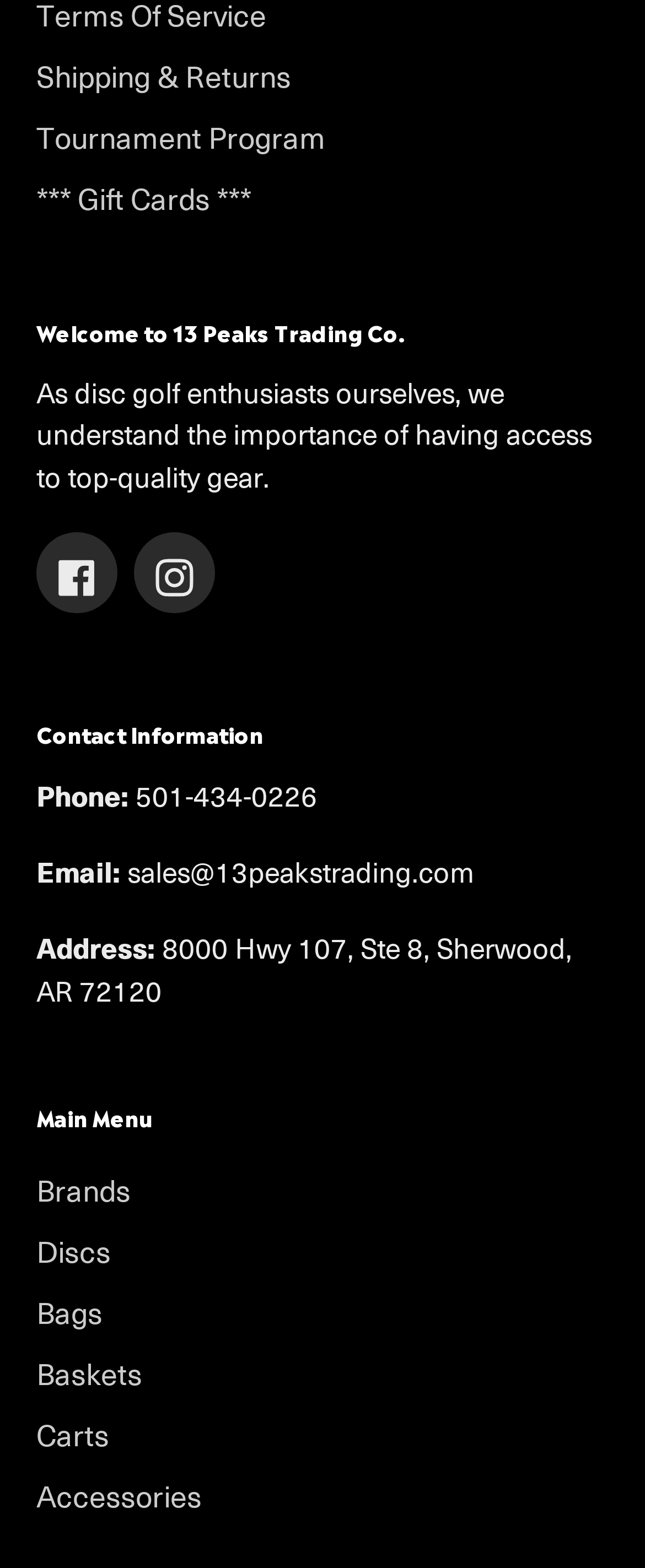Please determine the bounding box coordinates, formatted as (top-left x, top-left y, bottom-right x, bottom-right y), with all values as floating point numbers between 0 and 1. Identify the bounding box of the region described as: Shipping & Returns

[0.056, 0.035, 0.451, 0.061]